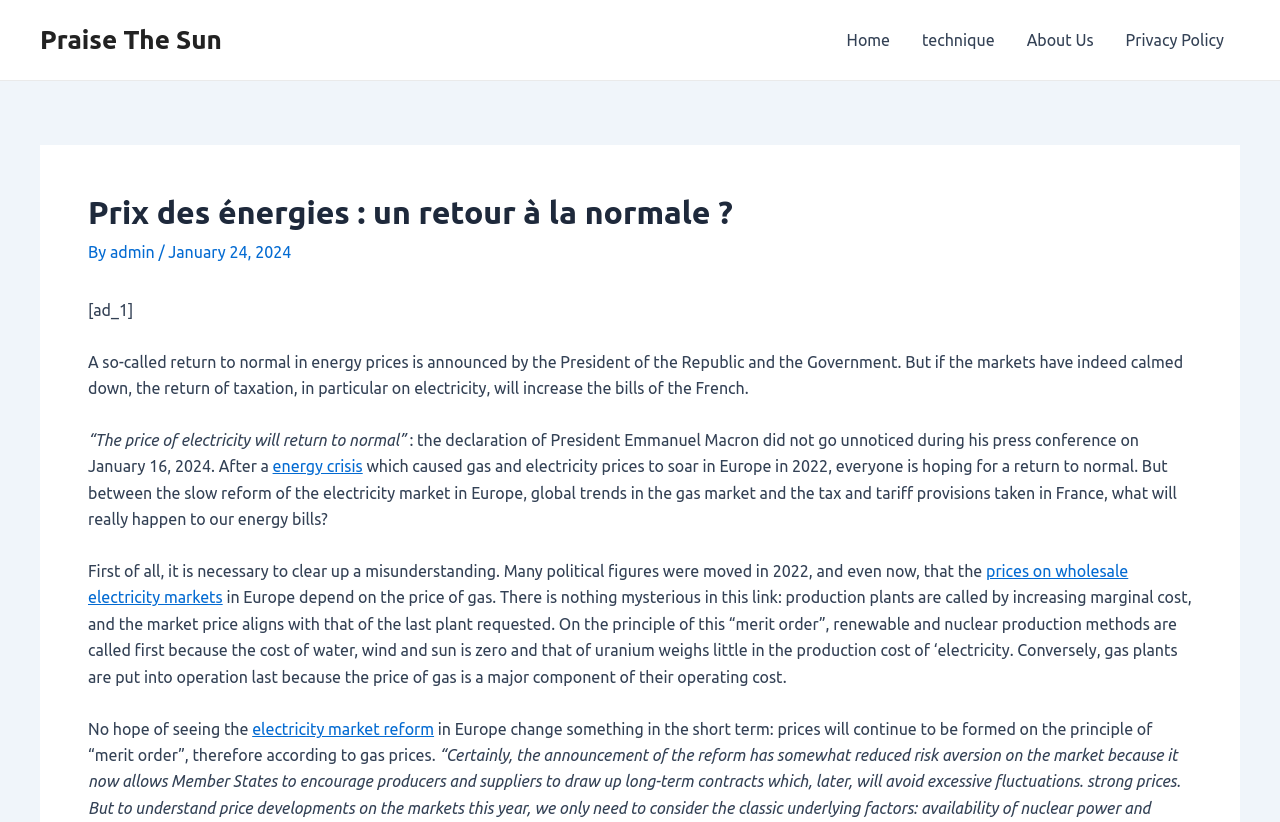From the webpage screenshot, identify the region described by Privacy Policy. Provide the bounding box coordinates as (top-left x, top-left y, bottom-right x, bottom-right y), with each value being a floating point number between 0 and 1.

[0.867, 0.0, 0.969, 0.097]